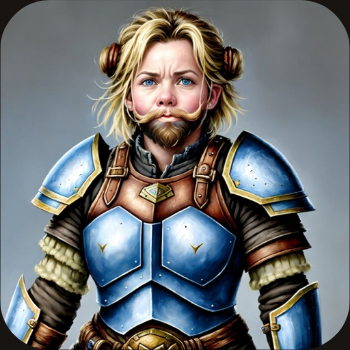Use a single word or phrase to answer the question: What is unique about the dwarf's hairstyle?

Circular buns